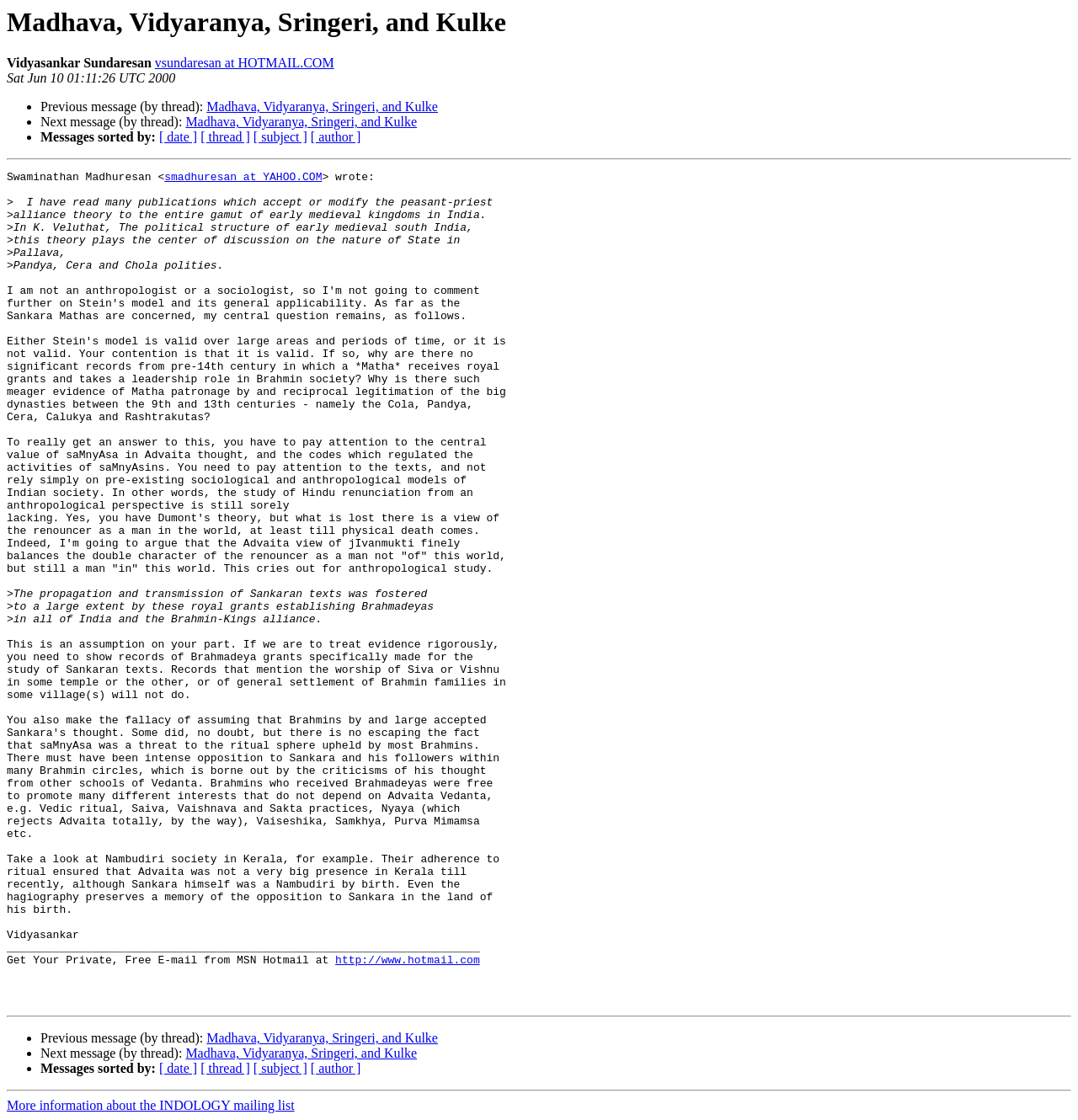Offer an in-depth caption of the entire webpage.

This webpage appears to be an archived email thread from the INDOLOGY mailing list. At the top, there is a heading with the title "Madhava, Vidyaranya, Sringeri, and Kulke" followed by the sender's name "Vidyasankar Sundaresan" and their email address. Below this, there is a timestamp indicating when the email was sent.

The main content of the email is a long message from Swaminathan Madhuresan, which discusses the peasant-priest alliance theory in the context of early medieval kingdoms in India. The message is divided into several paragraphs, with the author referencing various publications and theories, including those of Stein and Dumont.

Throughout the message, there are several links to other emails in the thread, including "Previous message (by thread)" and "Next message (by thread)" links. There are also links to sort messages by date, thread, subject, and author.

At the bottom of the page, there are several horizontal separators, followed by more links to navigate the email thread. Finally, there is a link to "More information about the INDOLOGY mailing list" at the very bottom of the page.